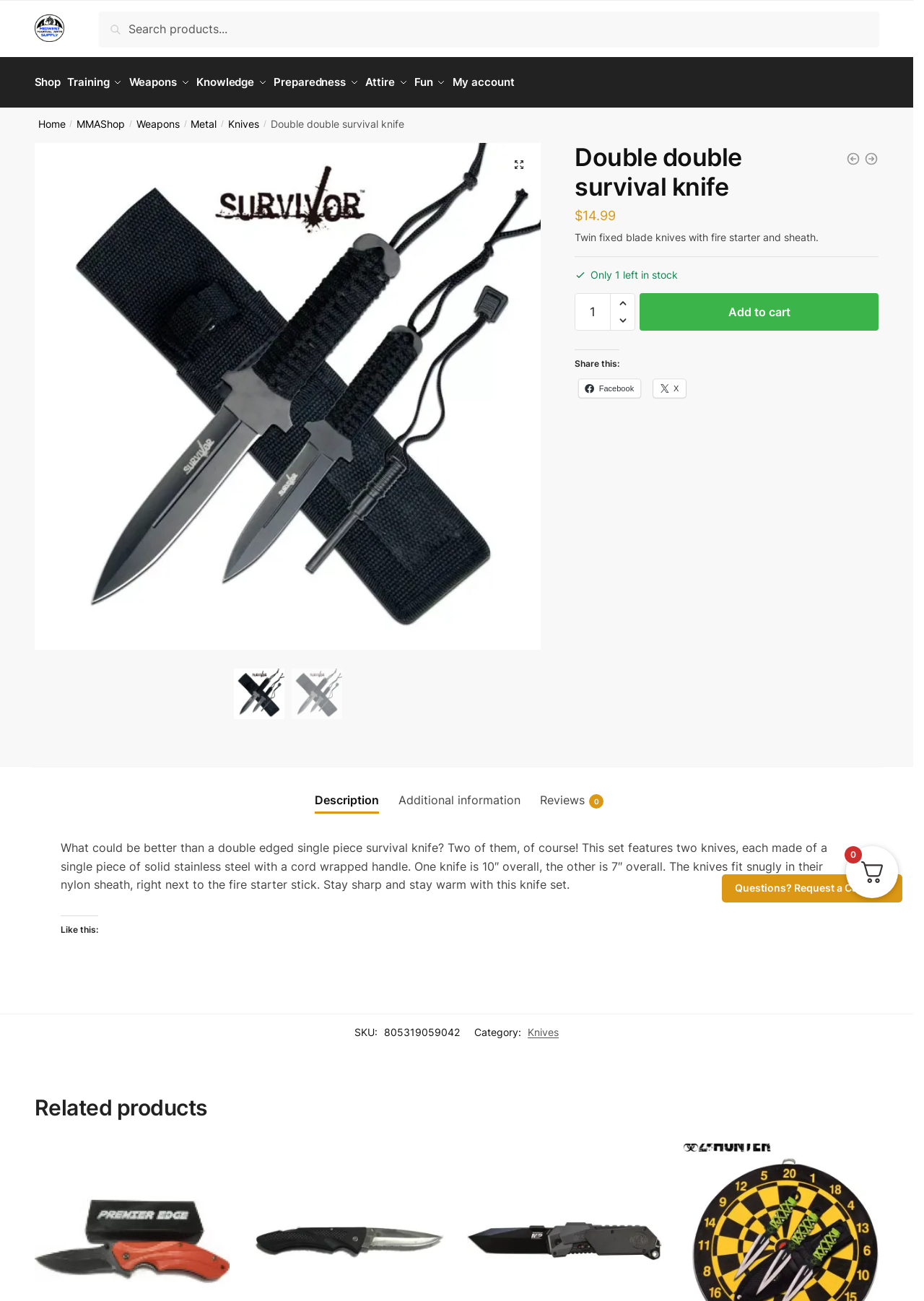Identify the bounding box for the described UI element. Provide the coordinates in (top-left x, top-left y, bottom-right x, bottom-right y) format with values ranging from 0 to 1: alt="Midwest Martial Arts Supply"

[0.037, 0.023, 0.069, 0.034]